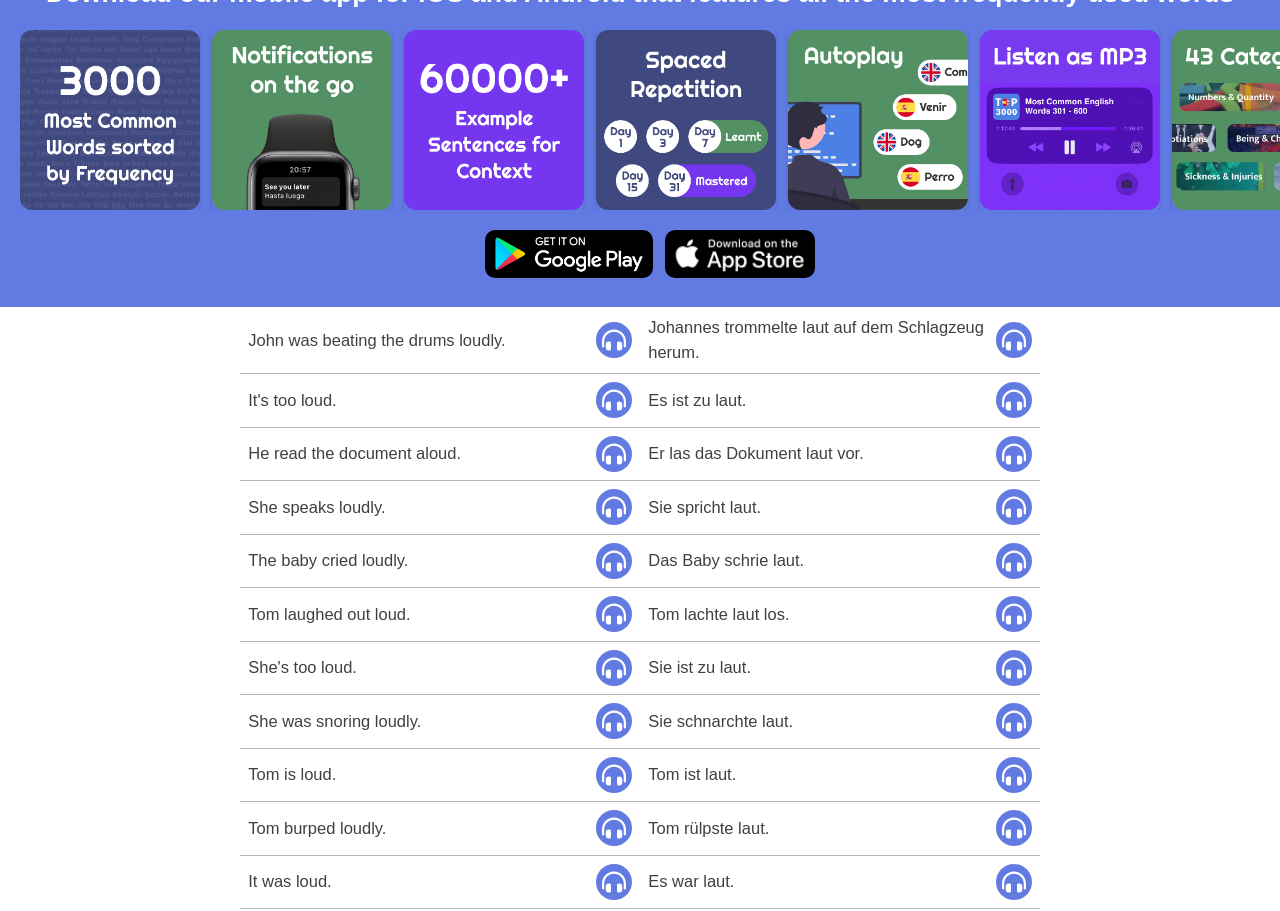Look at the image and give a detailed response to the following question: What is the function of the images at the top of the webpage?

The images at the top of the webpage appear to be illustrations of the app's features, such as '3000 Most Common Words sorted by Frequency', 'Learn without opening the app with scheduled notifications', and 'MP3s of words to listen in the background'. These images likely serve to visually represent the app's capabilities and benefits.